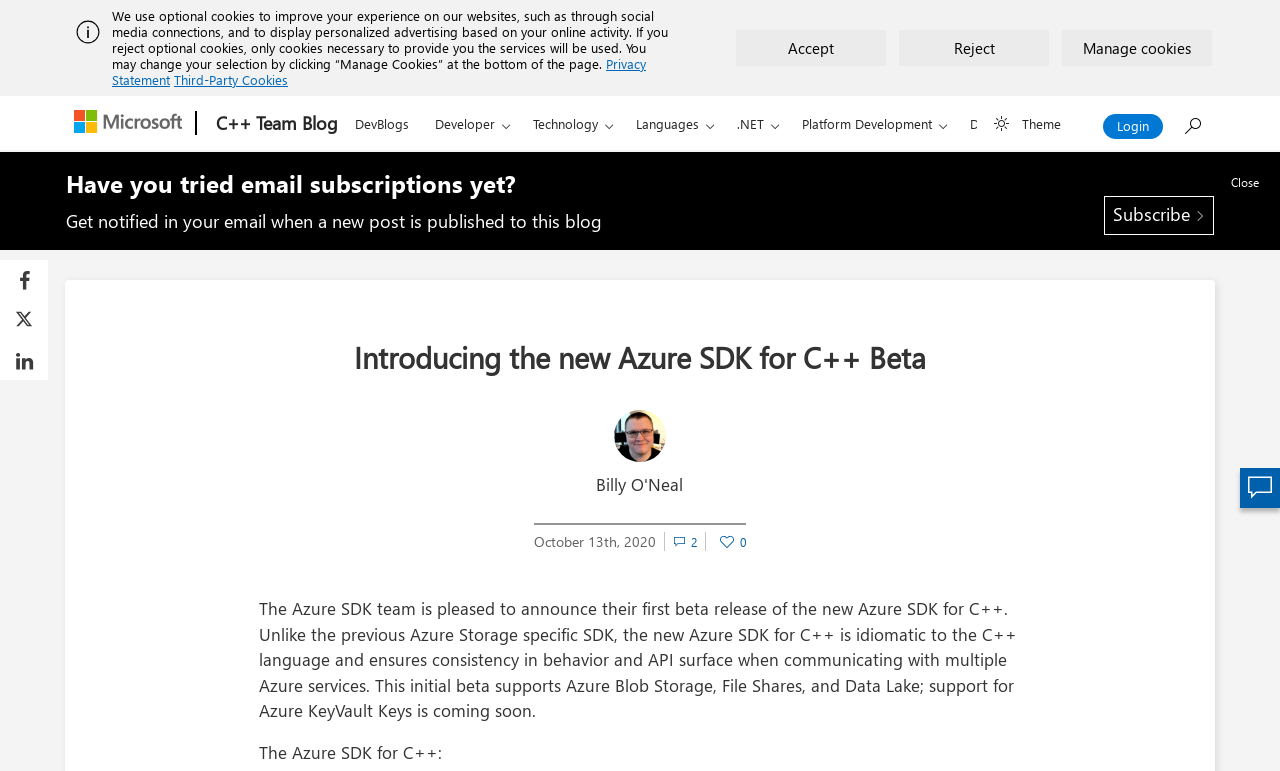Please identify the bounding box coordinates of the region to click in order to complete the task: "Subscribe to the blog". The coordinates must be four float numbers between 0 and 1, specified as [left, top, right, bottom].

[0.862, 0.254, 0.948, 0.305]